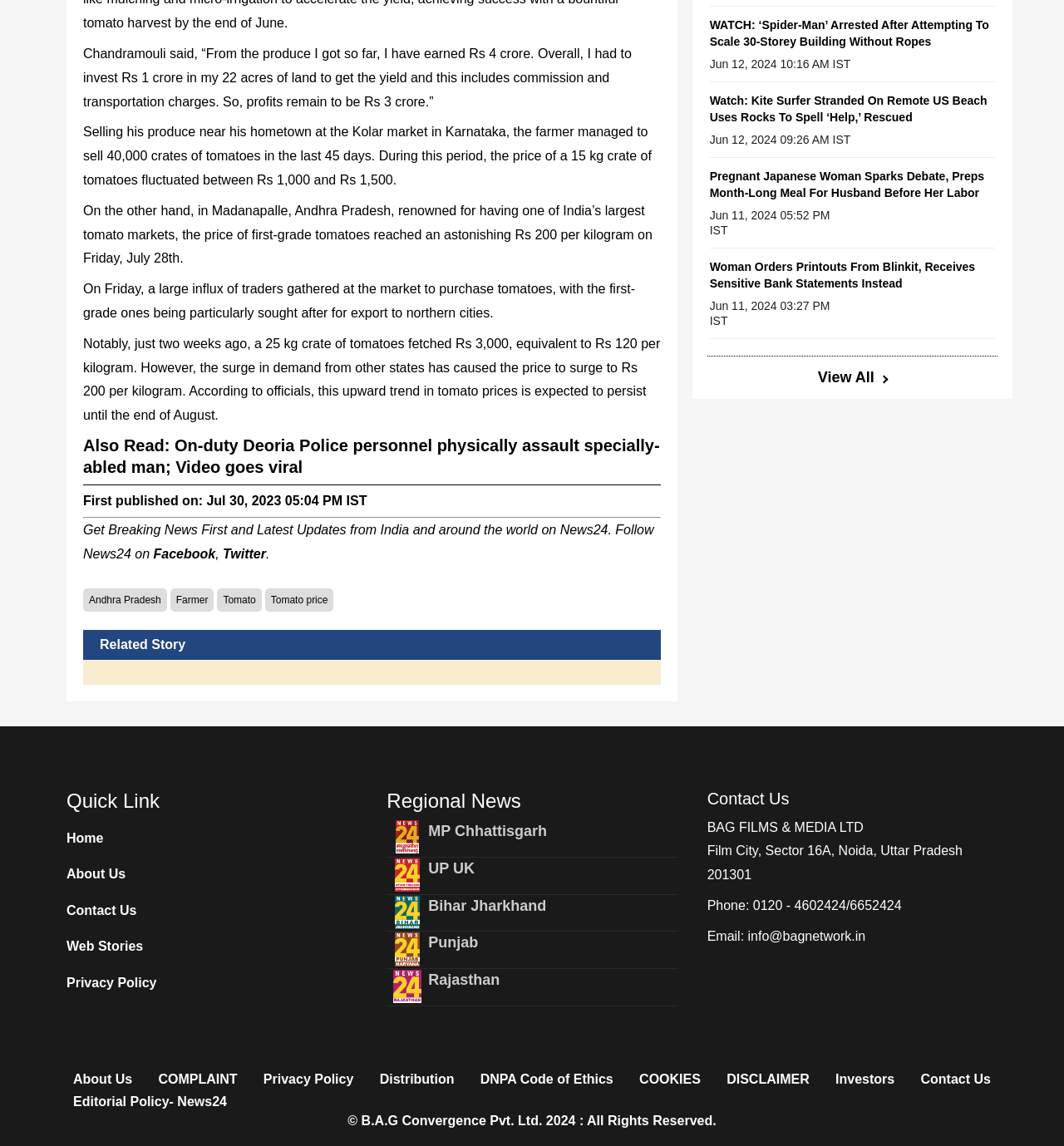Please determine the bounding box coordinates of the element to click on in order to accomplish the following task: "Contact Us". Ensure the coordinates are four float numbers ranging from 0 to 1, i.e., [left, top, right, bottom].

[0.665, 0.687, 0.937, 0.706]